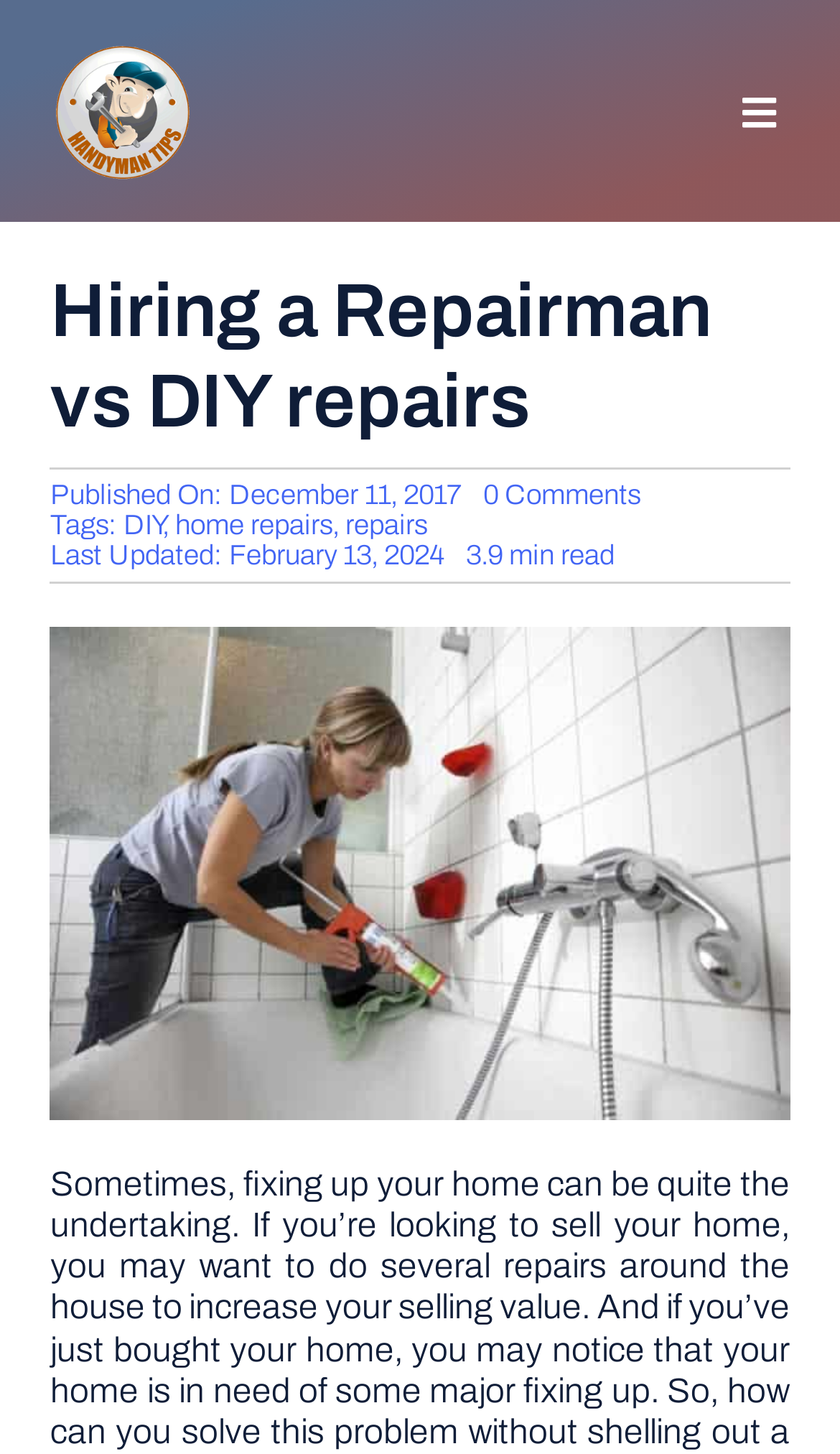From the webpage screenshot, predict the bounding box coordinates (top-left x, top-left y, bottom-right x, bottom-right y) for the UI element described here: Go to Top

[0.695, 0.874, 0.808, 0.939]